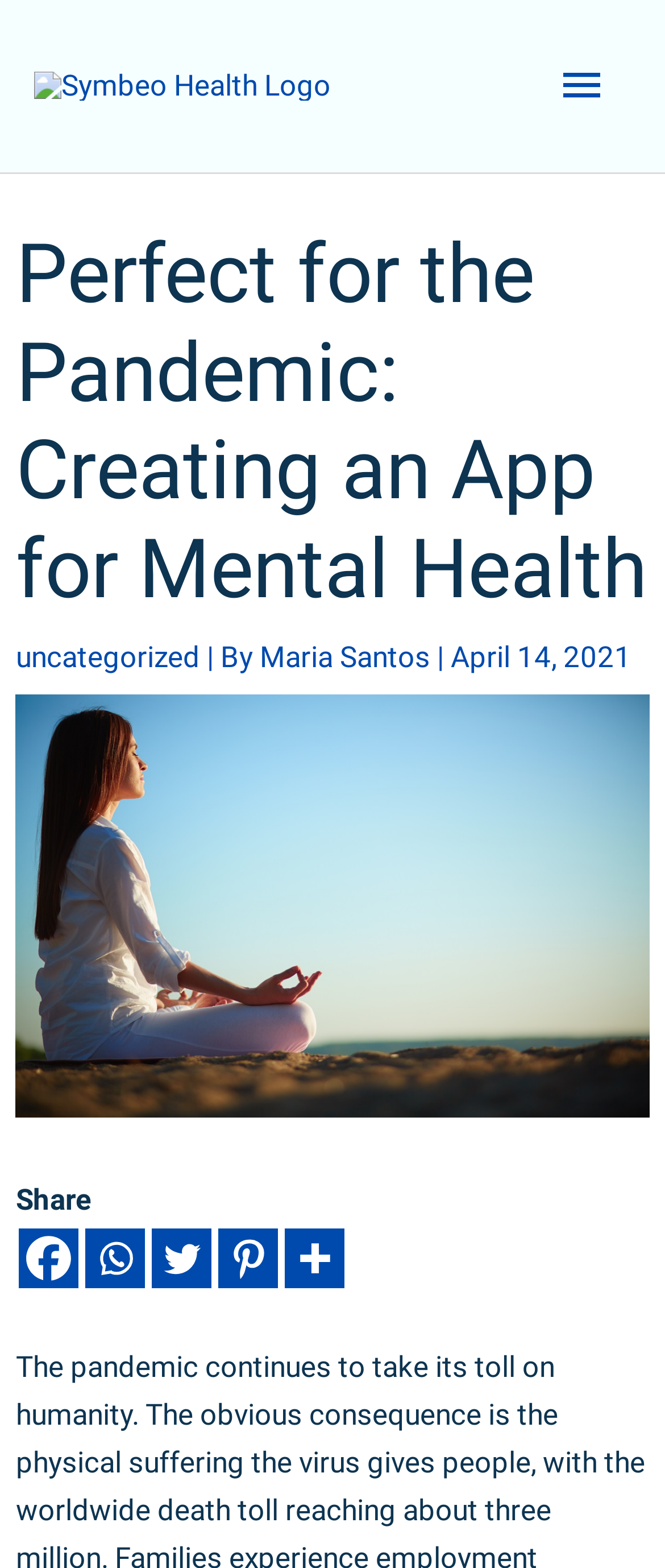Provide the bounding box coordinates, formatted as (top-left x, top-left y, bottom-right x, bottom-right y), with all values being floating point numbers between 0 and 1. Identify the bounding box of the UI element that matches the description: aria-label="Facebook" title="Facebook"

[0.029, 0.783, 0.118, 0.822]